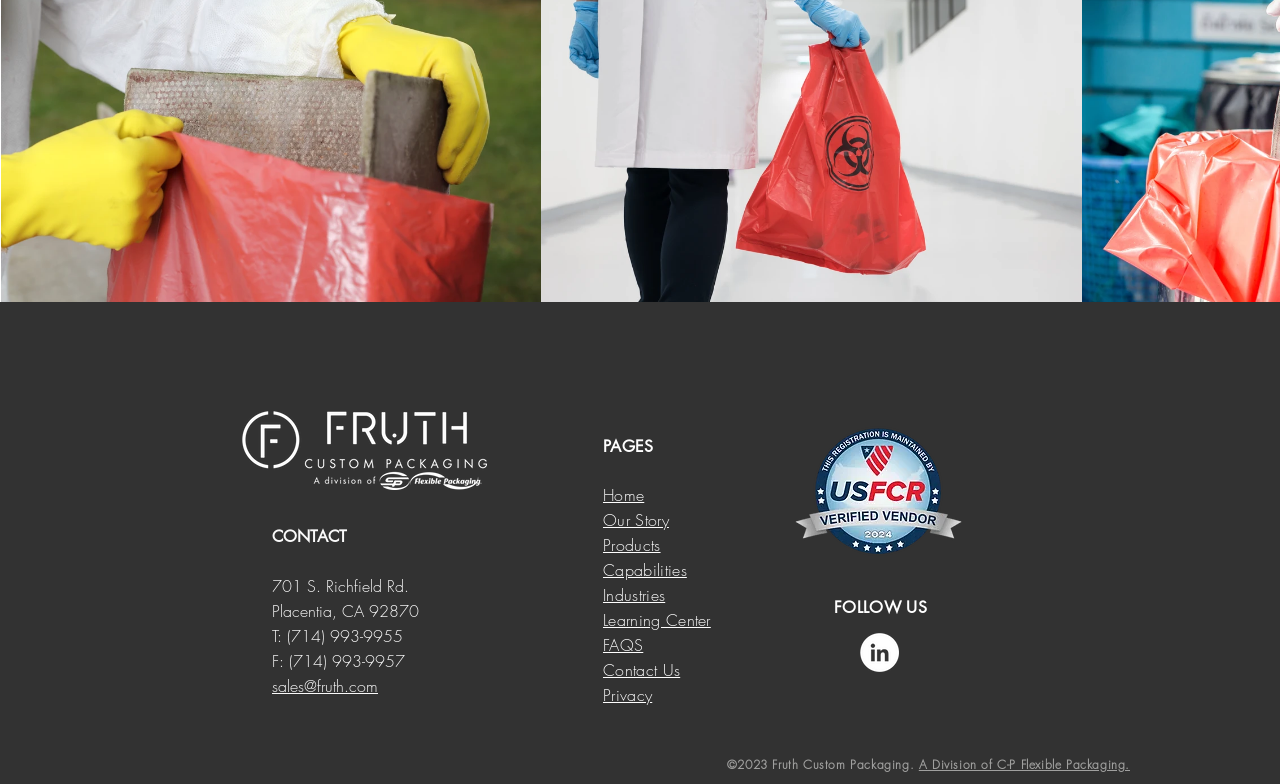Answer the question using only a single word or phrase: 
What are the social media platforms listed on the webpage?

Not specified